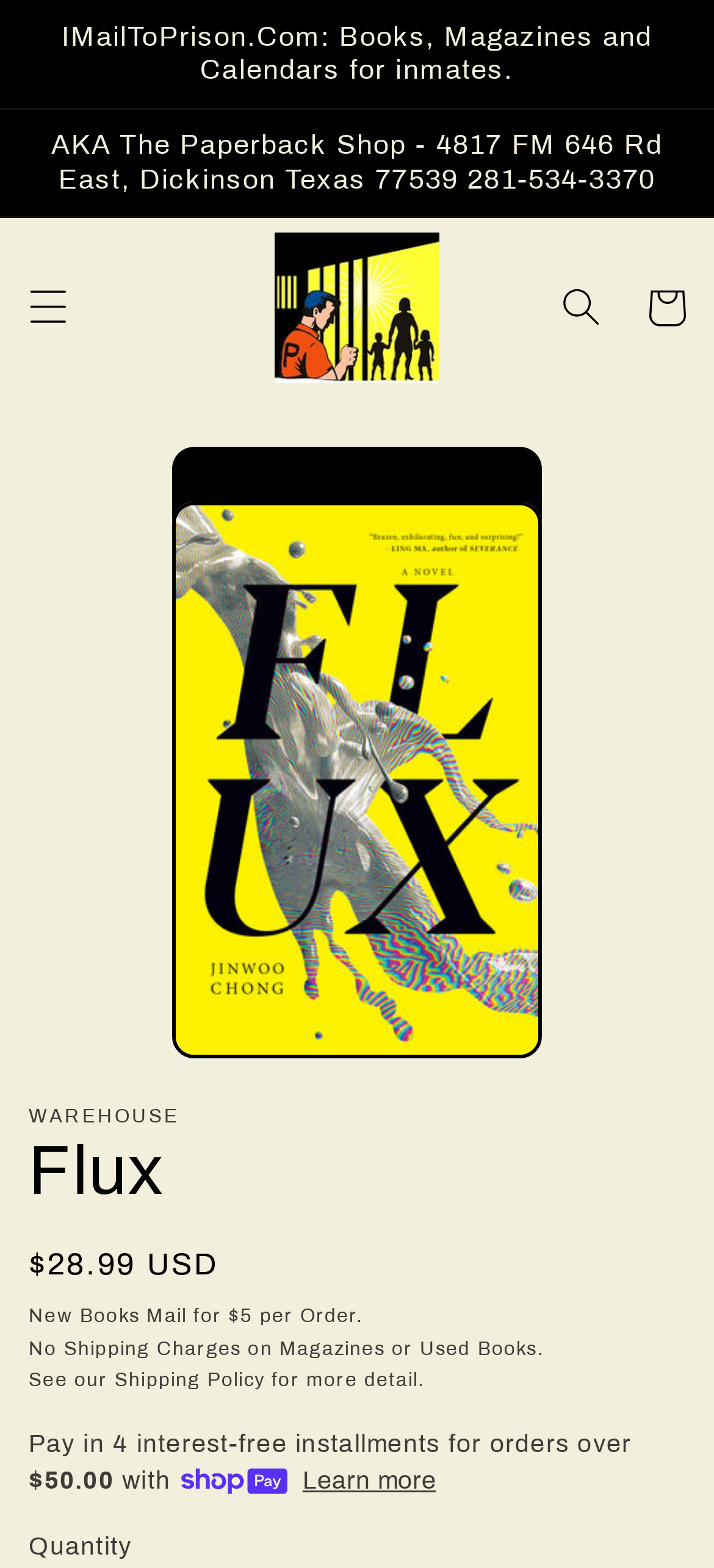Provide your answer to the question using just one word or phrase: What is the minimum order amount for interest-free installments?

$50.00